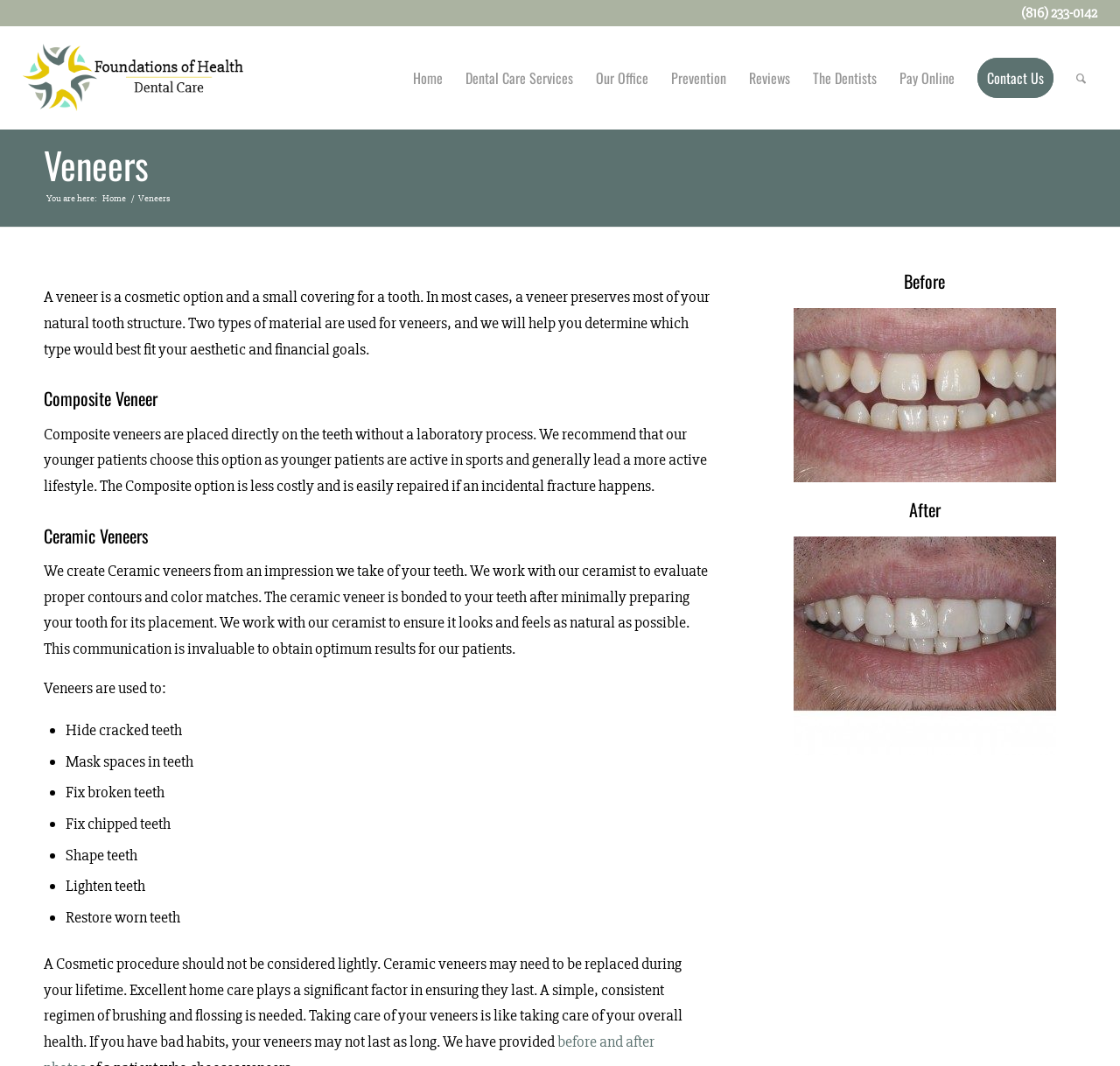Predict the bounding box of the UI element based on the description: "News". The coordinates should be four float numbers between 0 and 1, formatted as [left, top, right, bottom].

None